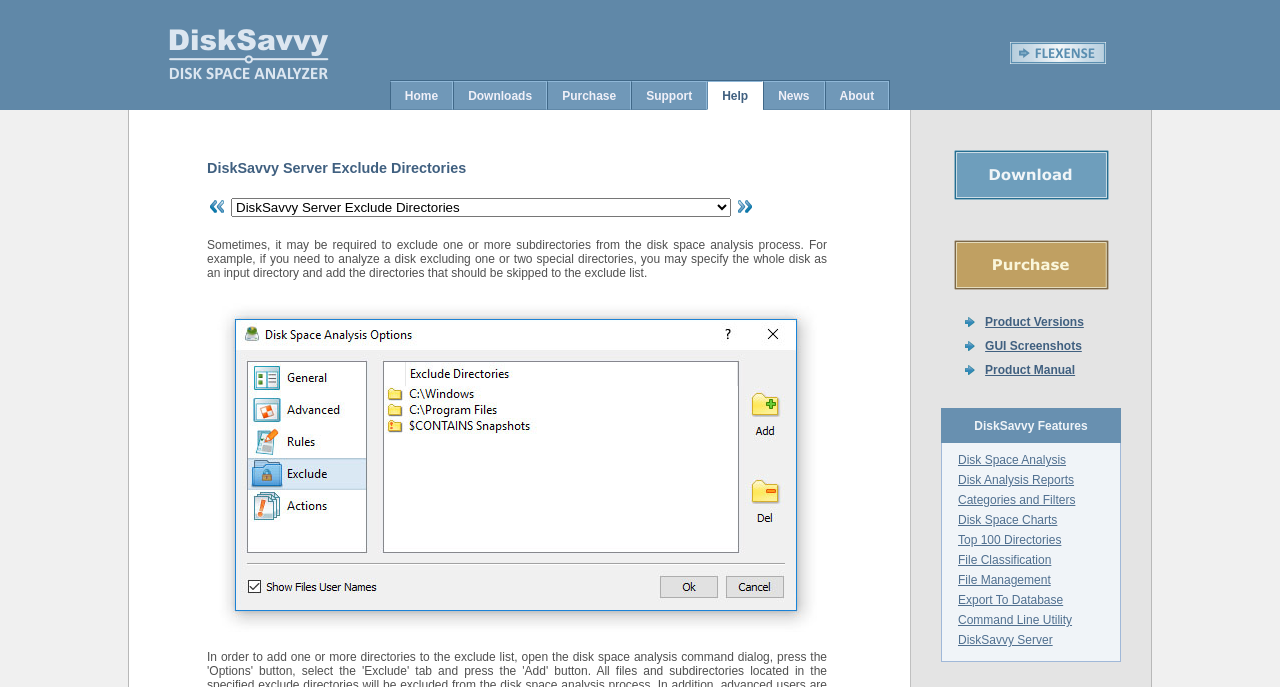Predict the bounding box of the UI element that fits this description: "alt="Flexense Data Management Software"".

[0.789, 0.061, 0.864, 0.082]